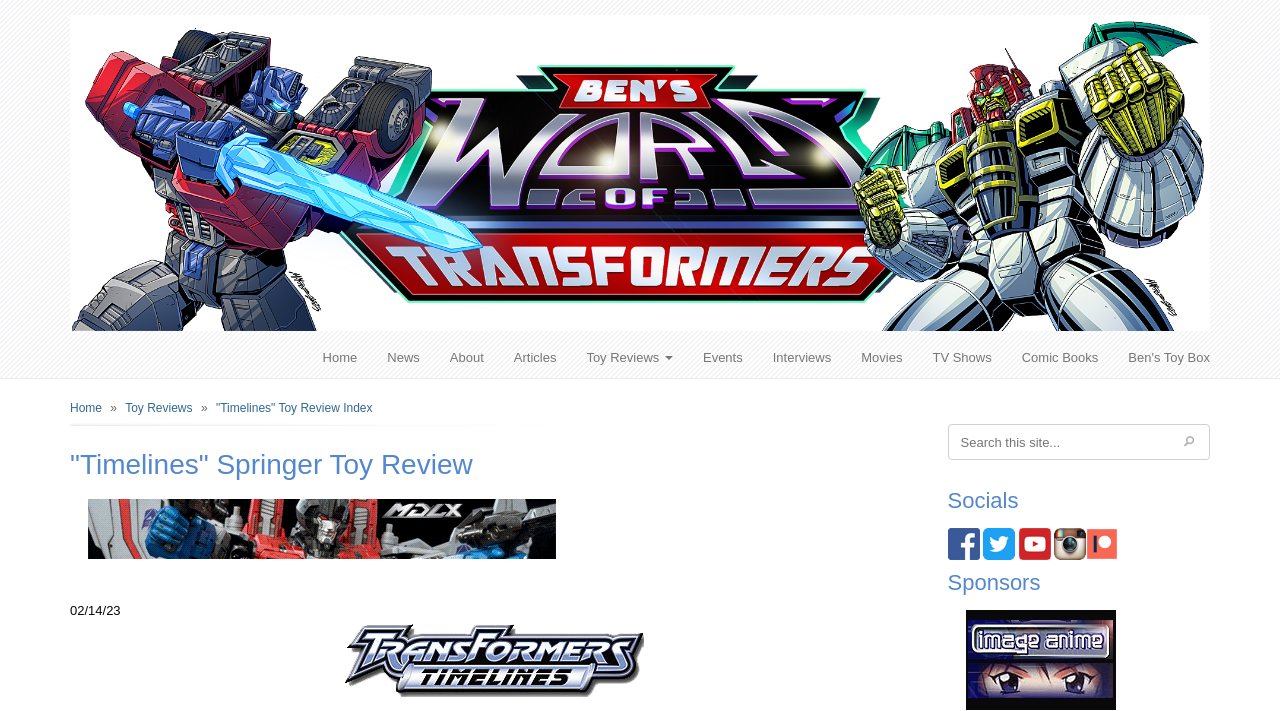Create a detailed description of the webpage's content and layout.

This webpage is a toy review page for "Timelines" Springer, a Transformers toy. At the top left, there is a navigation menu with links to "Home", "News", "About", and other sections. Below the navigation menu, there is a breadcrumb trail showing the path from "Home" to "Toy Reviews" to the current page.

The main content of the page is a review of the "Timelines" Springer toy, with a heading that reads '"Timelines" Springer Toy Review'. Below the heading, there is a link with an image, possibly a thumbnail of the toy. To the right of the link, there is a date "02/14/23" indicating when the review was published.

On the right side of the page, there is a search bar with a search button. Above the search bar, there are social media links to Facebook, Twitter, YouTube, and Instagram, each represented by an icon.

At the bottom of the page, there is a section labeled "Sponsors" with a single image link to "sidebar-imageanimeside.jpg".